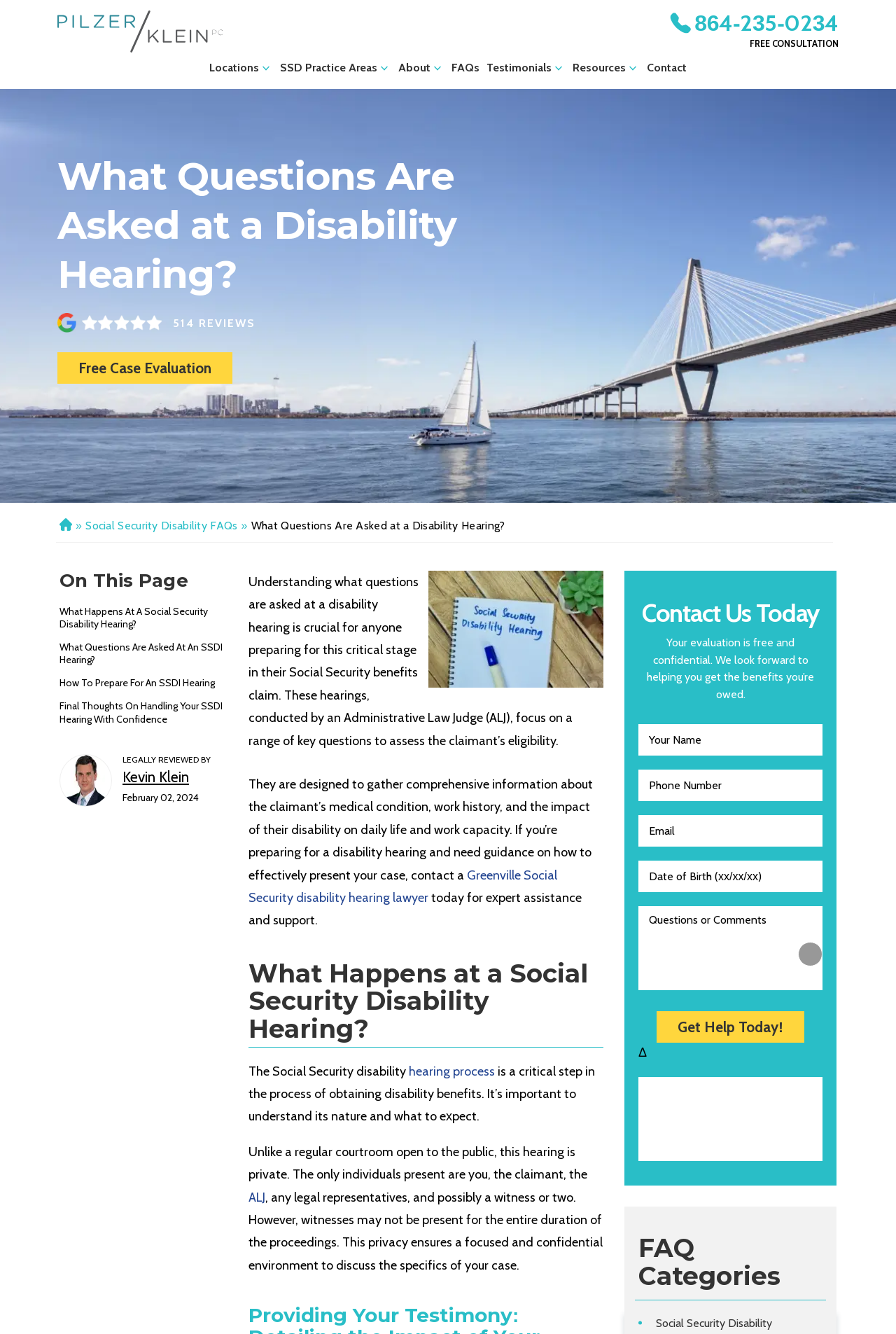Kindly determine the bounding box coordinates of the area that needs to be clicked to fulfill this instruction: "Click on 'Contact'".

[0.722, 0.04, 0.766, 0.062]